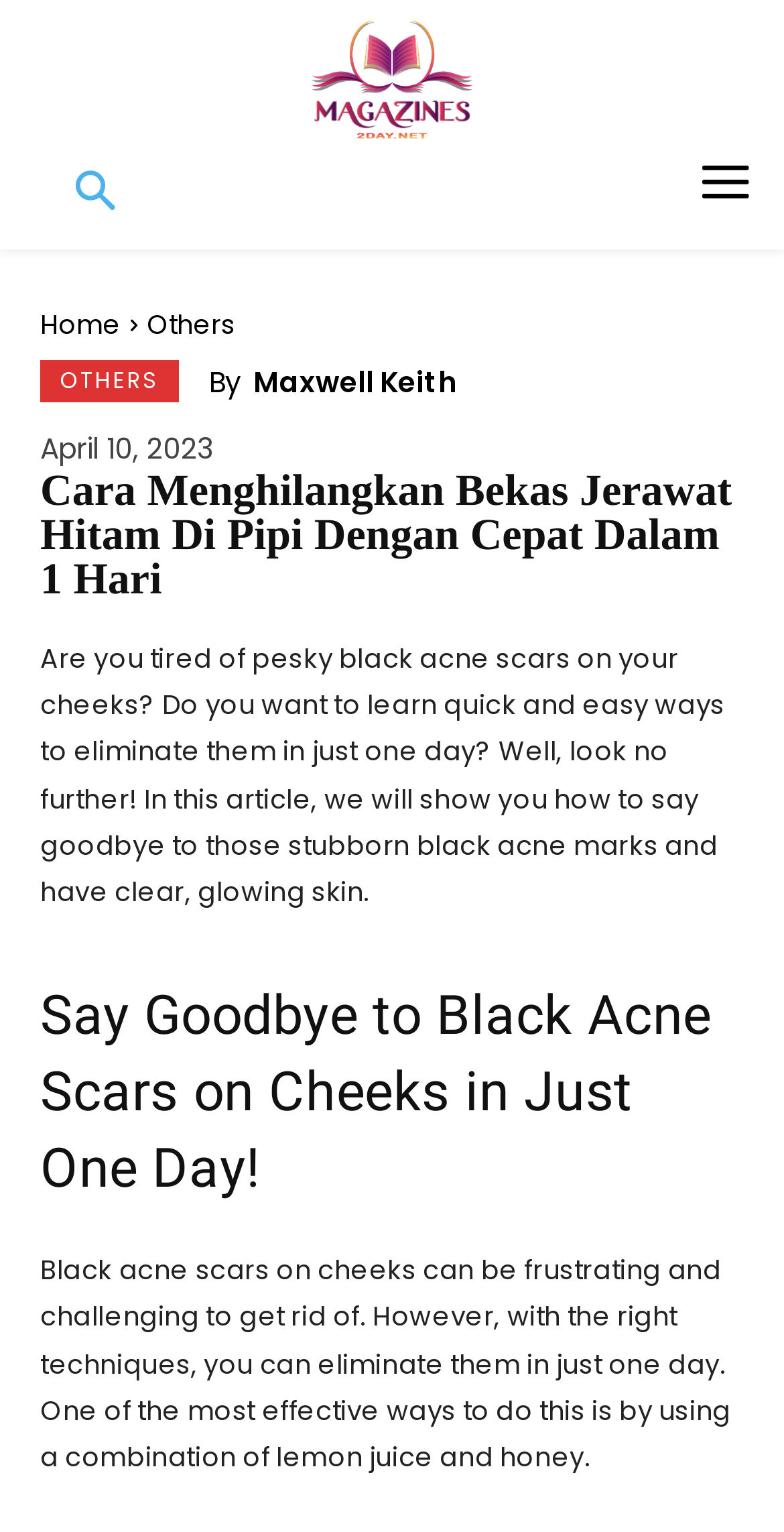Identify the main heading from the webpage and provide its text content.

Cara Menghilangkan Bekas Jerawat Hitam Di Pipi Dengan Cepat Dalam 1 Hari